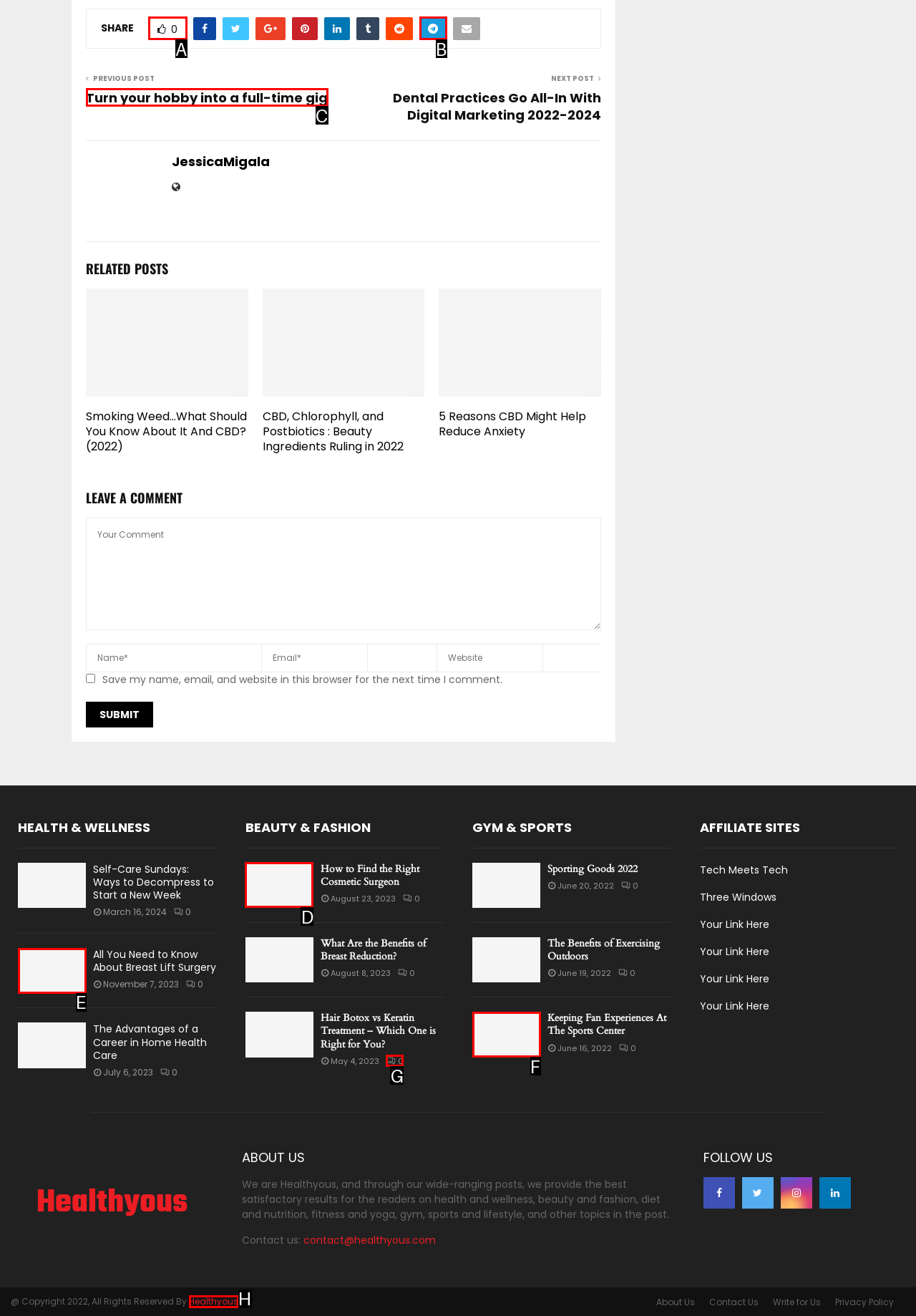Which UI element should be clicked to perform the following task: Read the article 'Turn your hobby into a full-time gig'? Answer with the corresponding letter from the choices.

C